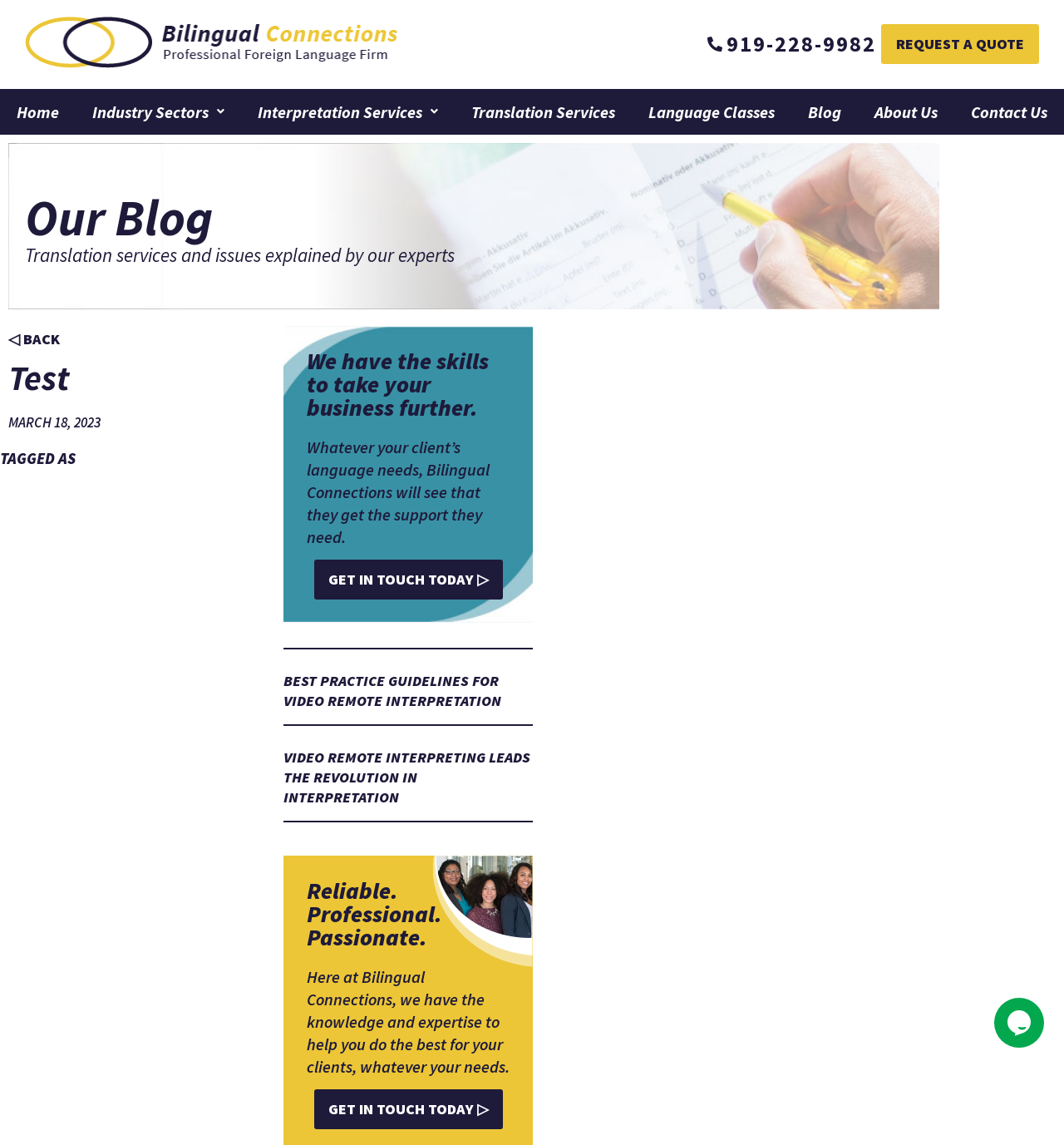Explain the contents of the webpage comprehensively.

The webpage is titled "Test - Bilingual Connections" and appears to be a professional services website. At the top left, there is a logo image with a link to the default logo. Next to it, there is a phone number link "919-228-9982" and a call-to-action link "REQUEST A QUOTE". 

Below these elements, there is a navigation menu with links to "Home", "Industry Sectors", "Interpretation Services", "Translation Services", "Language Classes", "Blog", "About Us", and "Contact Us". 

The main content area is divided into several sections. The first section has a heading "Our Blog" and features a brief description of the blog, which discusses translation services and issues explained by experts. There is also a "◁ BACK" button and a header with the title "Test" and a date "MARCH 18, 2023". 

The next section has a heading "TAGGED AS" and is followed by a section with a heading "We have the skills to take your business further." This section features a brief description of the services offered by Bilingual Connections and a call-to-action link "GET IN TOUCH TODAY ▷". 

Below this section, there are two article sections, each with a heading and a link to a blog post. The first article is titled "BEST PRACTICE GUIDELINES FOR VIDEO REMOTE INTERPRETATION" and the second article is titled "VIDEO REMOTE INTERPRETING LEADS THE REVOLUTION IN INTERPRETATION". 

The final section has a heading "Reliable. Professional. Passionate." and features a brief description of the company's expertise and a call-to-action link "GET IN TOUCH TODAY ▷". 

At the bottom right of the page, there is a chat widget iframe.